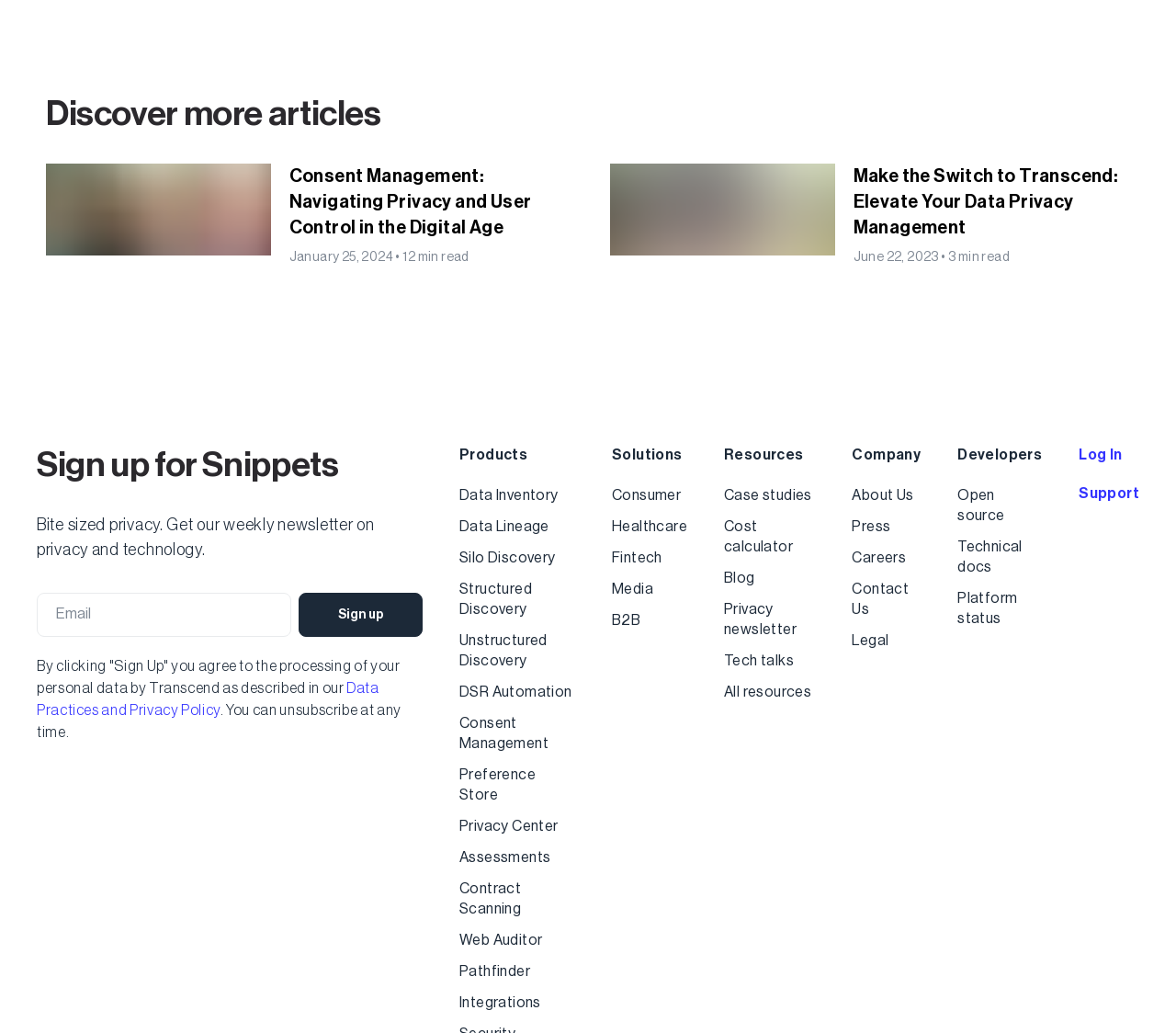Pinpoint the bounding box coordinates of the element to be clicked to execute the instruction: "Log in to the platform".

[0.917, 0.432, 0.969, 0.449]